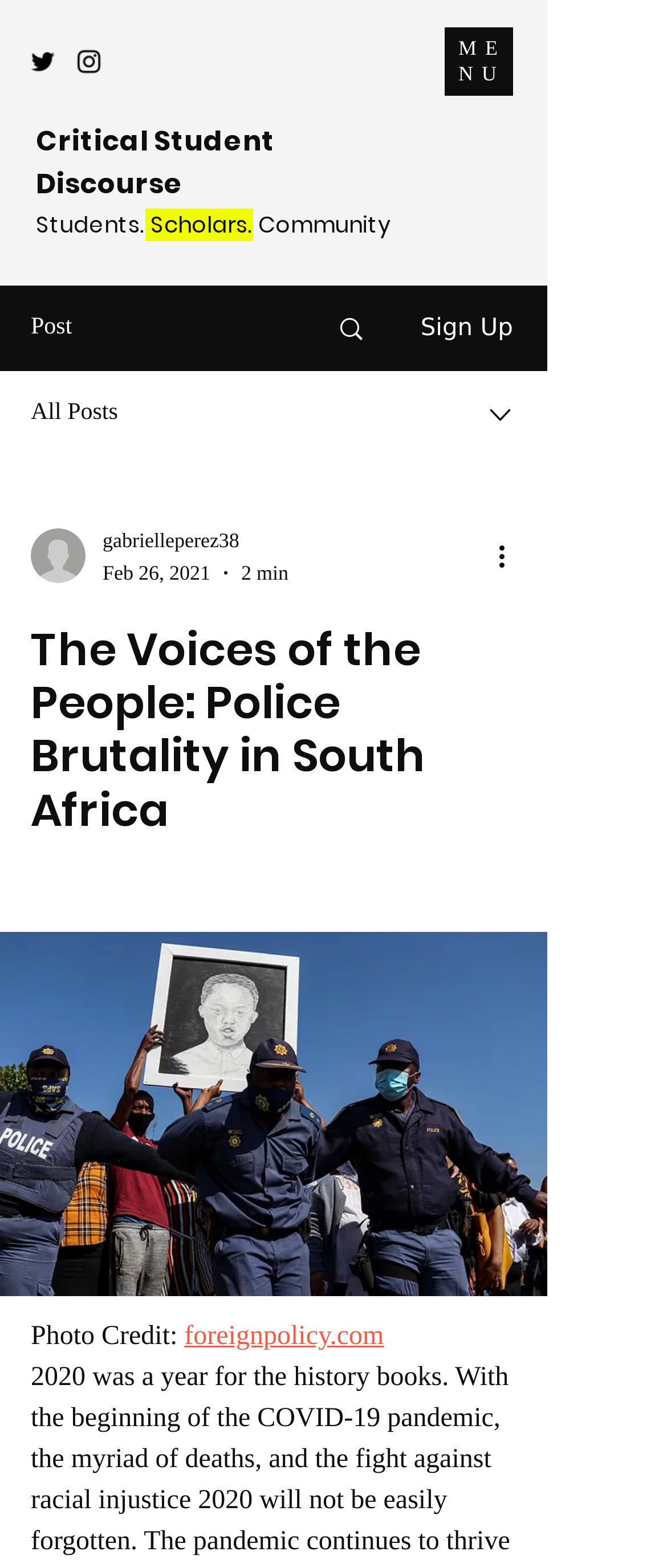Find the bounding box coordinates for the HTML element described in this sentence: "About Us". Provide the coordinates as four float numbers between 0 and 1, in the format [left, top, right, bottom].

None